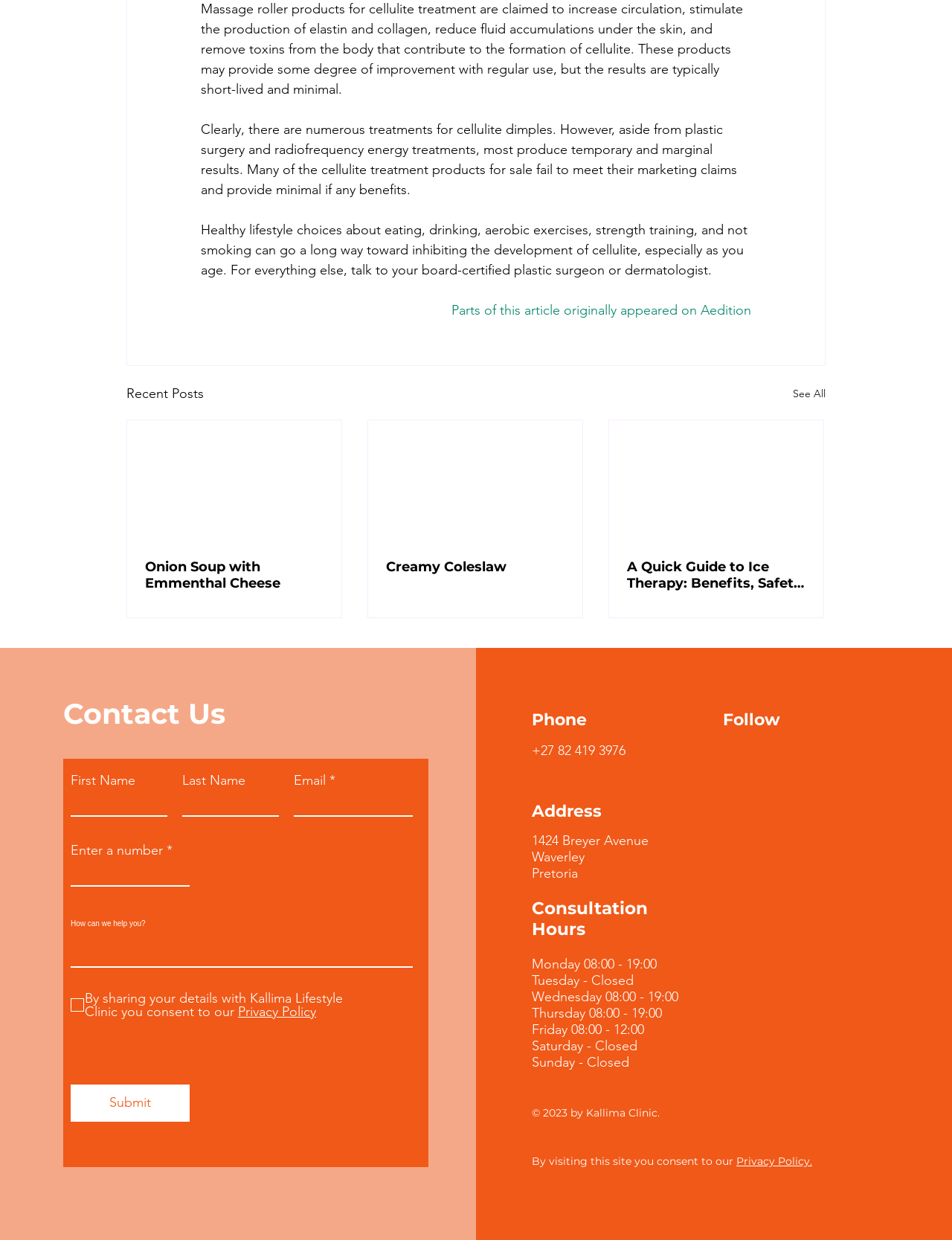What is the address of Kallima Lifestyle Clinic?
Refer to the image and provide a detailed answer to the question.

The address of Kallima Lifestyle Clinic is mentioned in the contact information section of the webpage, which is 1424 Breyer Avenue, Waverley, Pretoria.